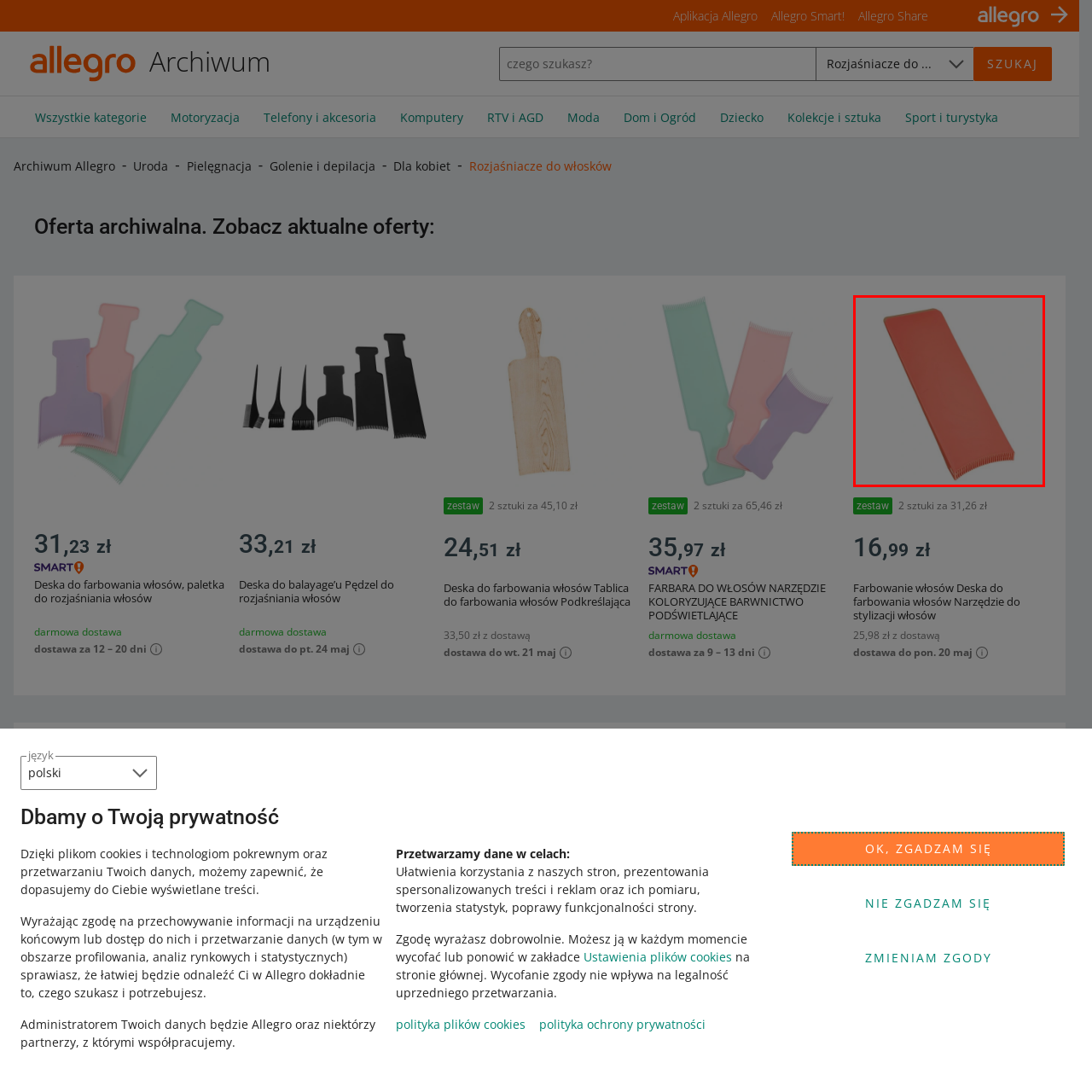Direct your attention to the image within the red bounding box and respond with a detailed answer to the following question, using the image as your reference: What is the benefit of the fine tooth edges on the board?

The fine tooth edges on the paddle board are designed to facilitate the separation of hair strands during the coloring process, allowing for more accurate and precise application of hair dyes.